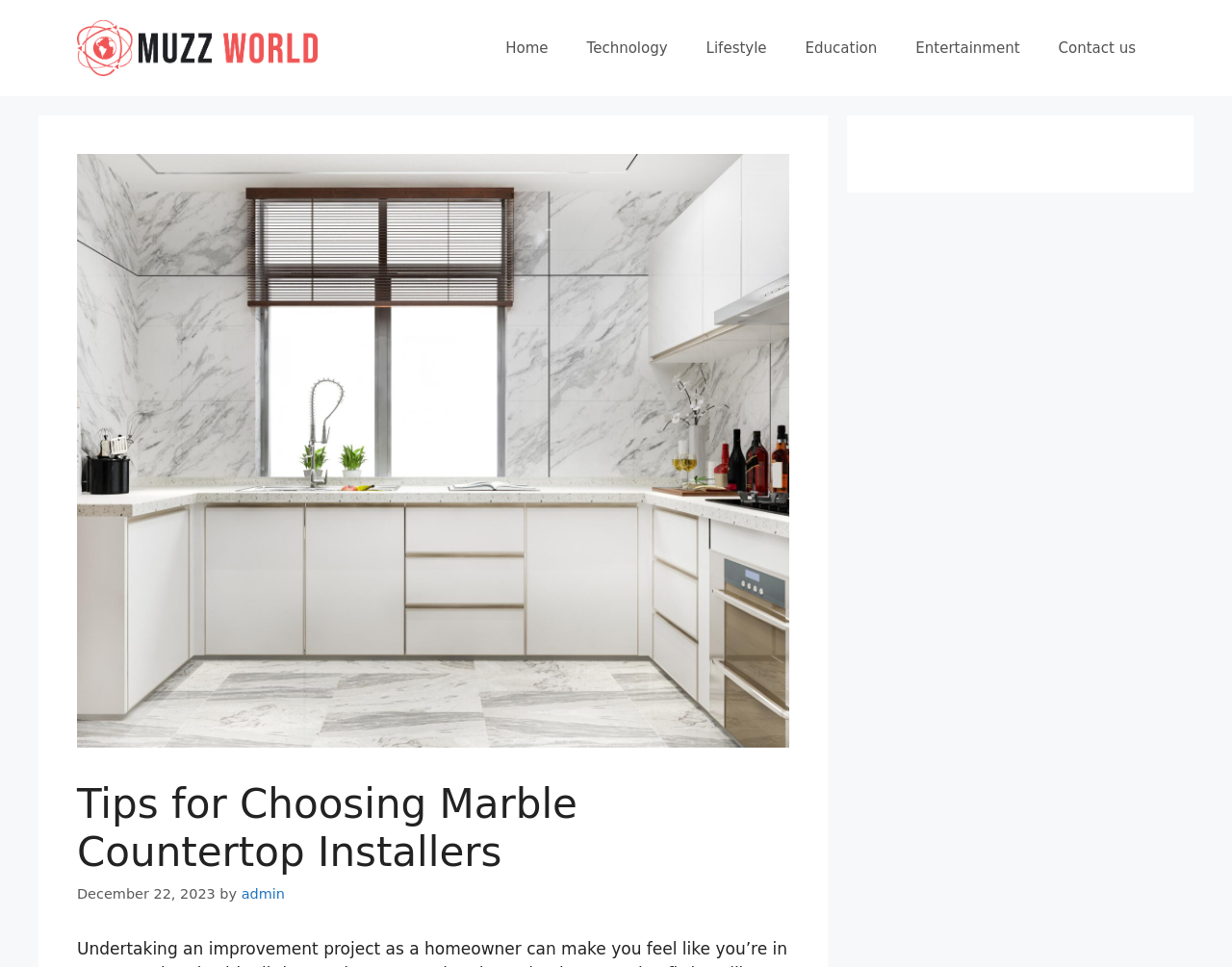Provide a brief response in the form of a single word or phrase:
How many categories are in the navigation menu?

6